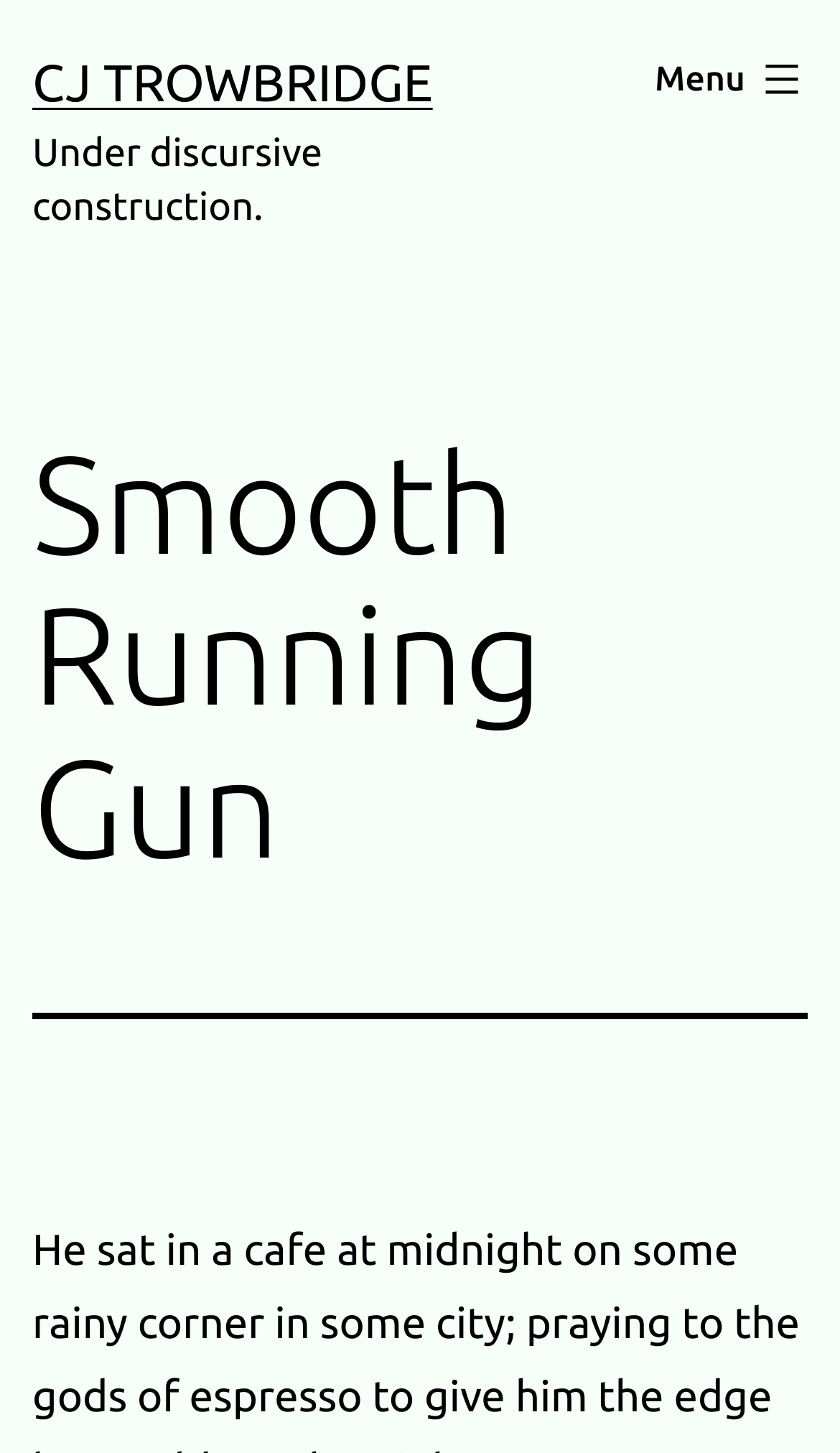What is the primary heading on this webpage?

Smooth Running Gun